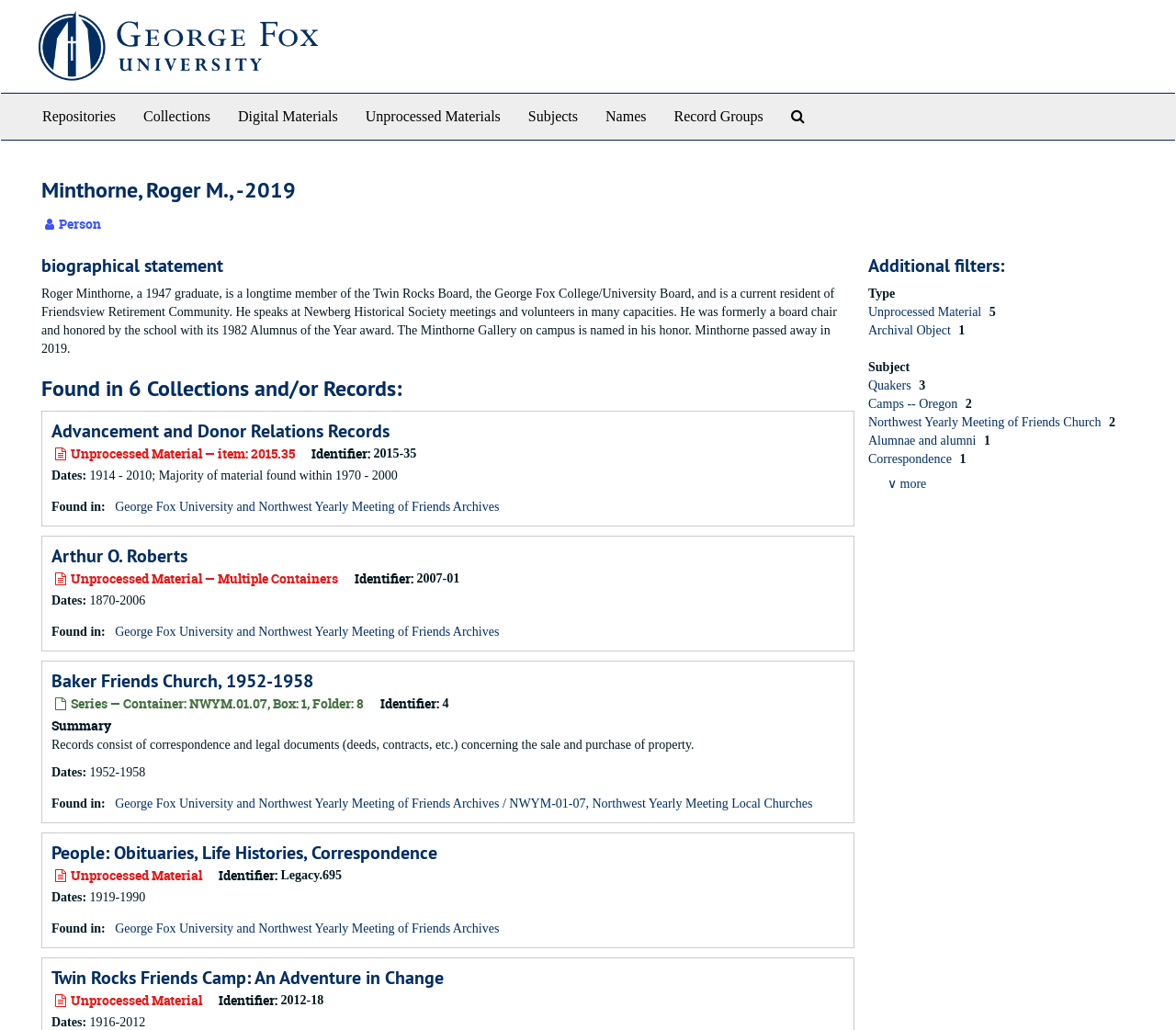Locate the UI element described as follows: "Collections". Return the bounding box coordinates as four float numbers between 0 and 1 in the order [left, top, right, bottom].

[0.11, 0.091, 0.191, 0.136]